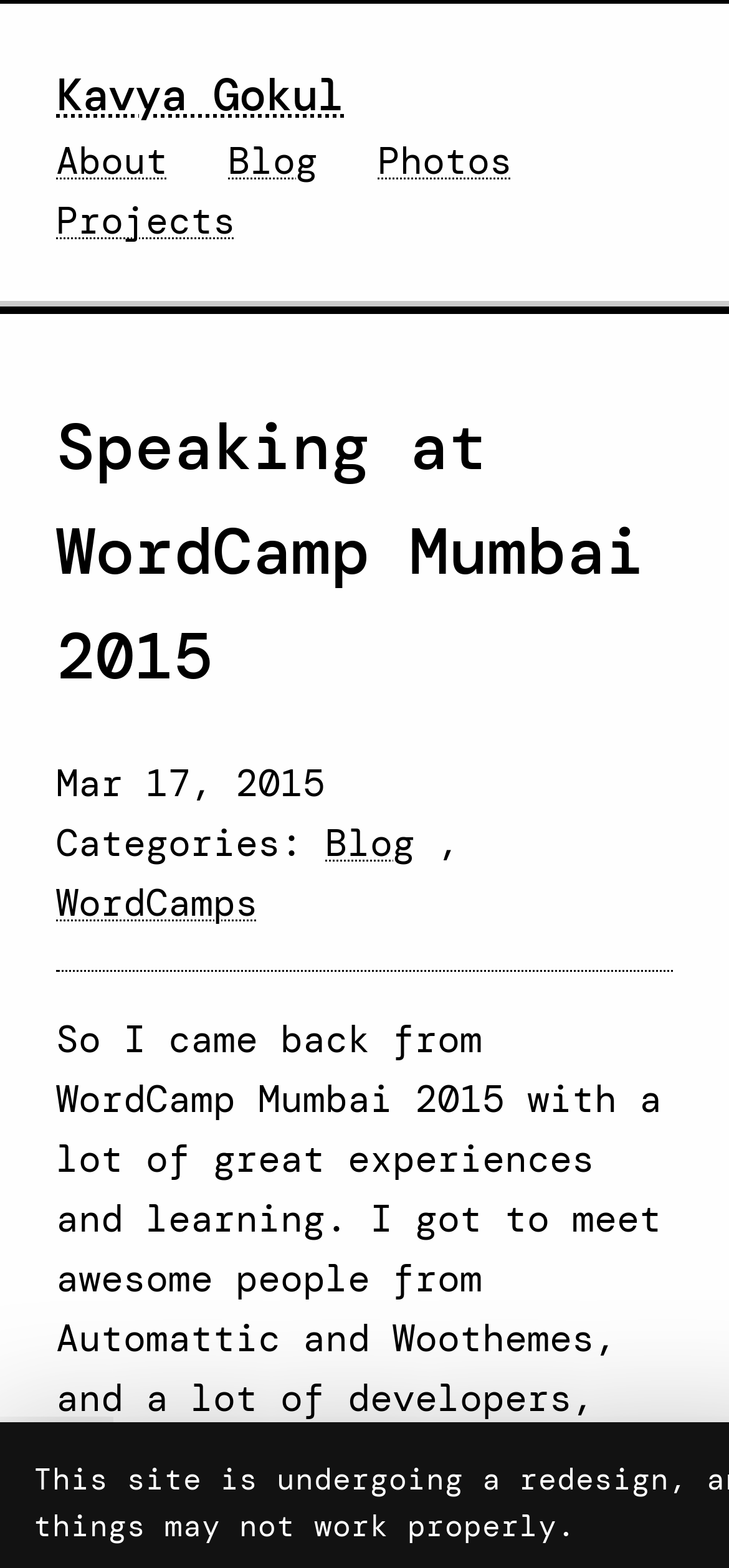Please reply with a single word or brief phrase to the question: 
How many links are in the navigation menu?

4